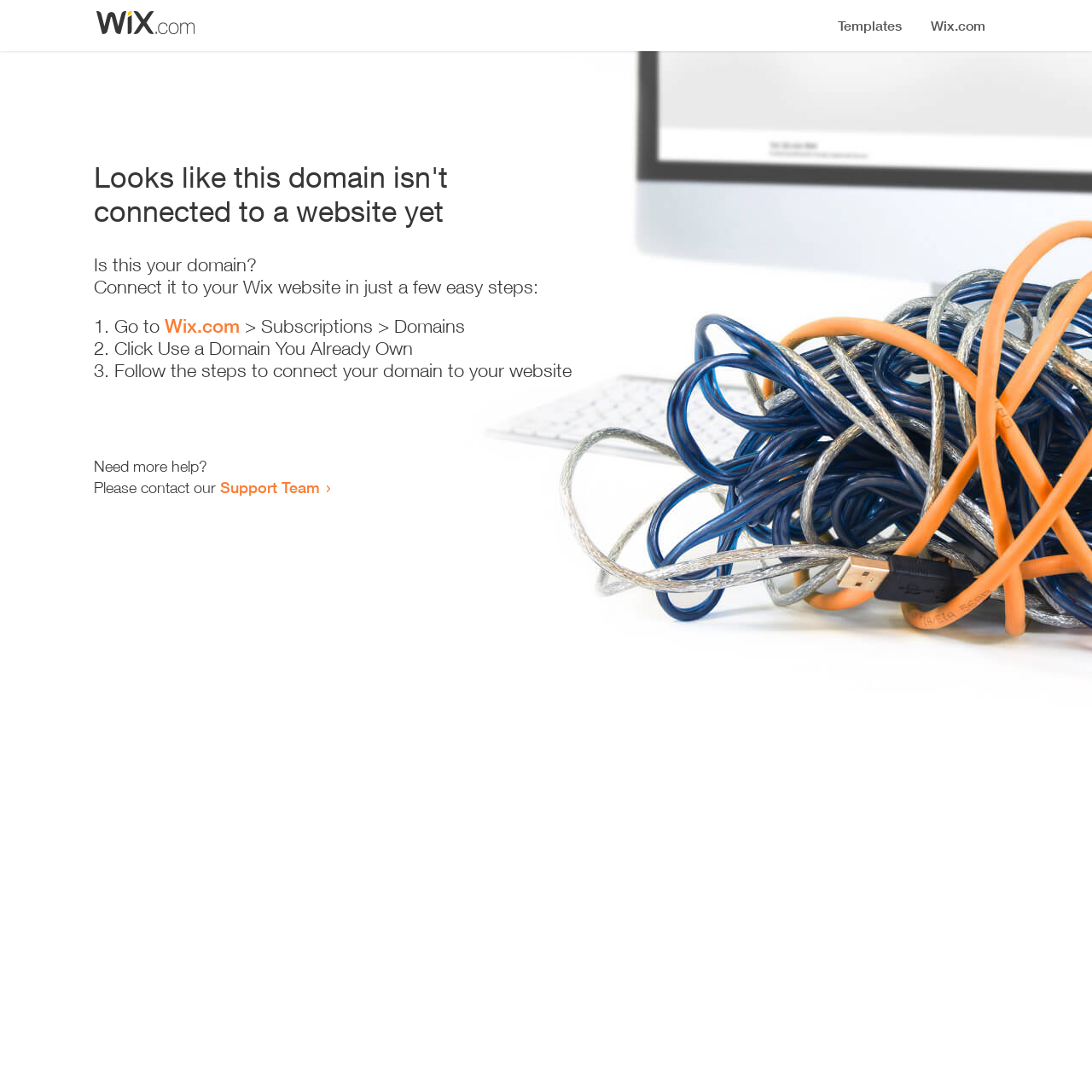What is the current status of the domain?
Provide an in-depth and detailed answer to the question.

The webpage displays a heading that says 'Looks like this domain isn't connected to a website yet', indicating that the domain is not currently connected to a website.